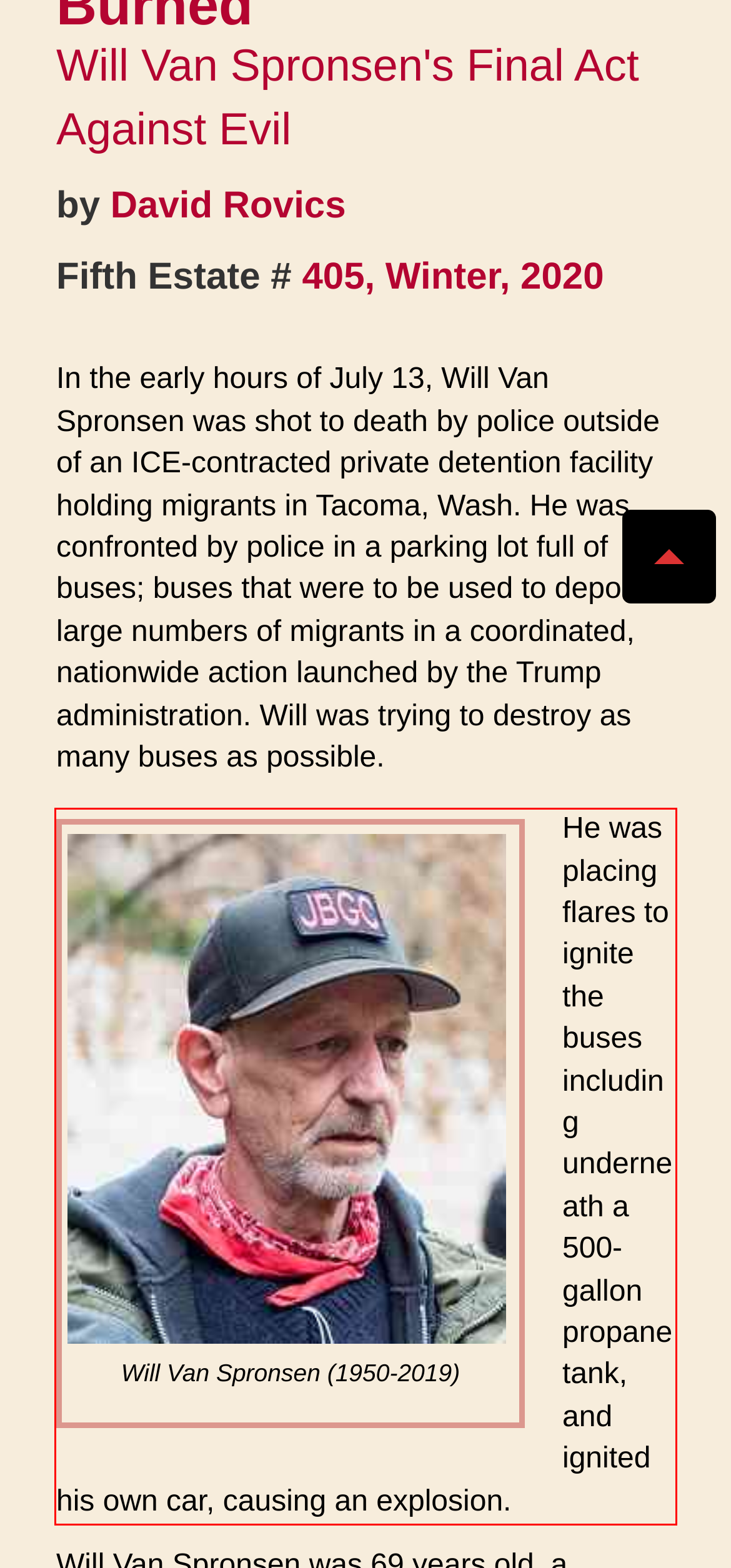Within the screenshot of the webpage, there is a red rectangle. Please recognize and generate the text content inside this red bounding box.

He was placing flares to ignite the buses including underneath a 500-gallon propane tank, and ignited his own car, causing an explosion.